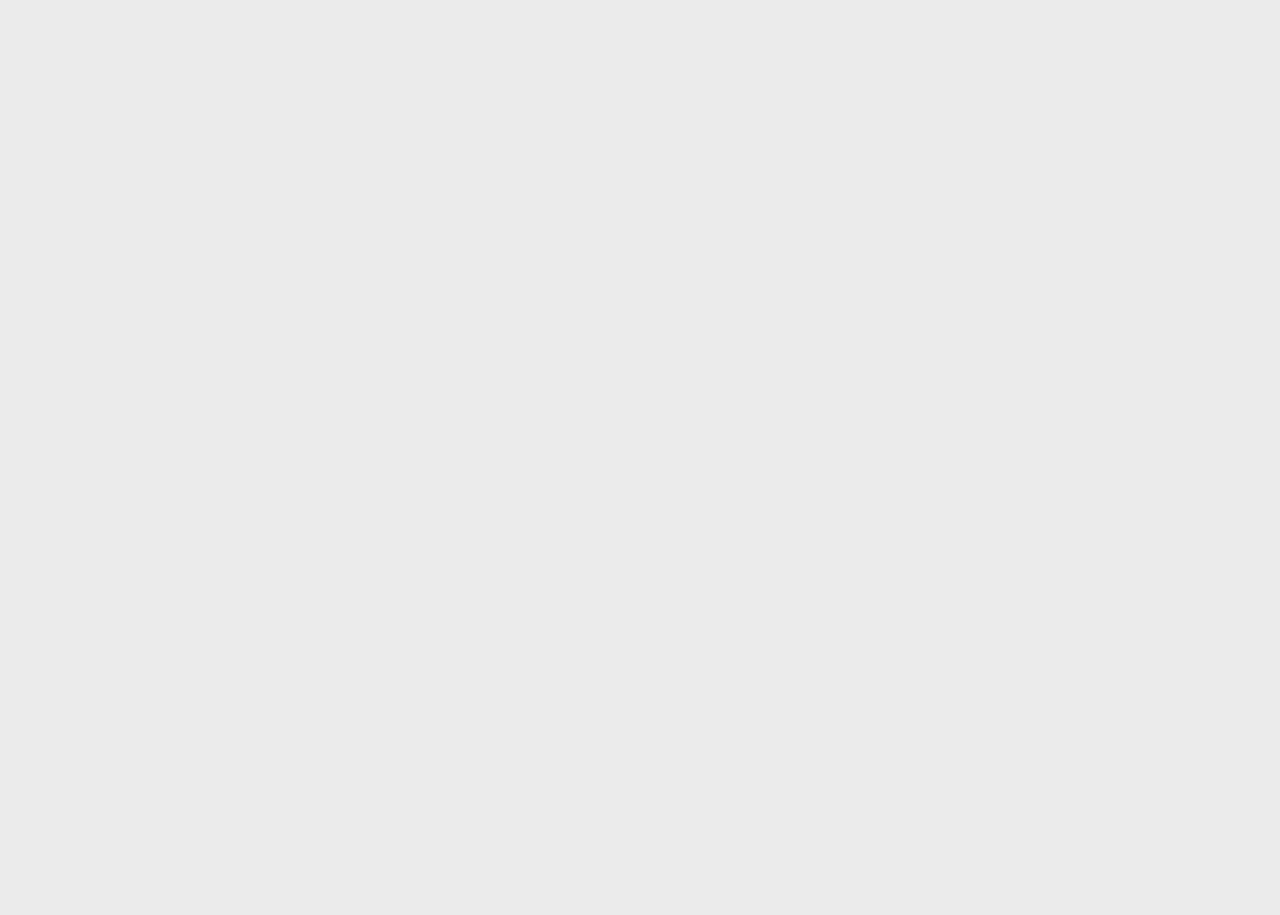What social media platforms are available?
Using the image as a reference, give a one-word or short phrase answer.

Multiple platforms